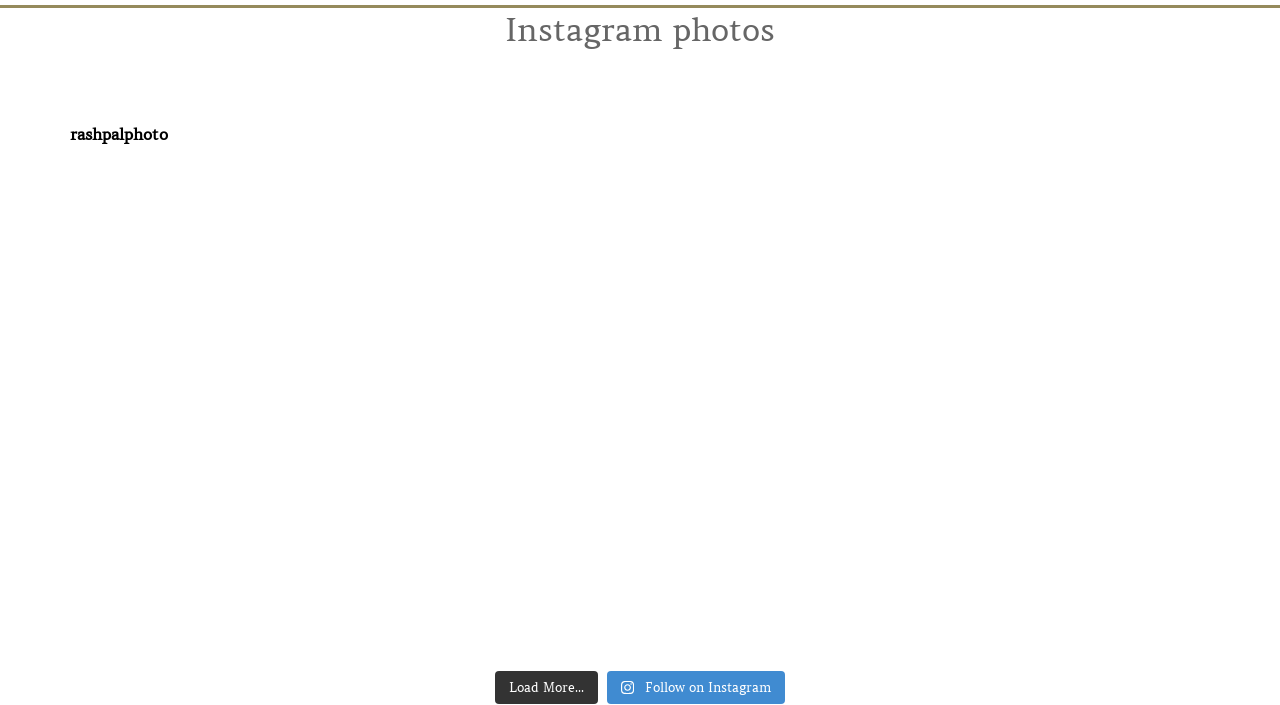What is the name of the photographer?
Based on the screenshot, respond with a single word or phrase.

Rashpal Photography